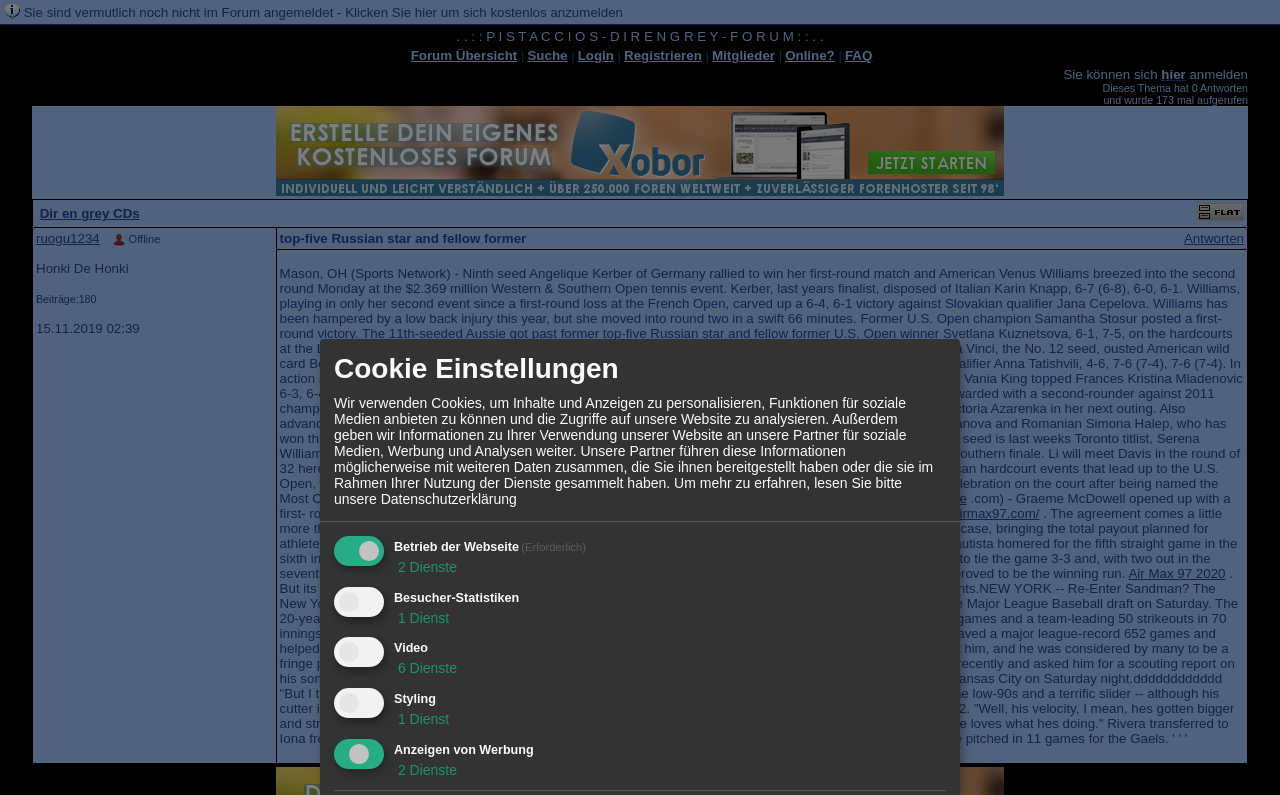Locate the bounding box coordinates of the area that needs to be clicked to fulfill the following instruction: "Click on the 'Forum Übersicht' link". The coordinates should be in the format of four float numbers between 0 and 1, namely [left, top, right, bottom].

[0.321, 0.06, 0.404, 0.079]